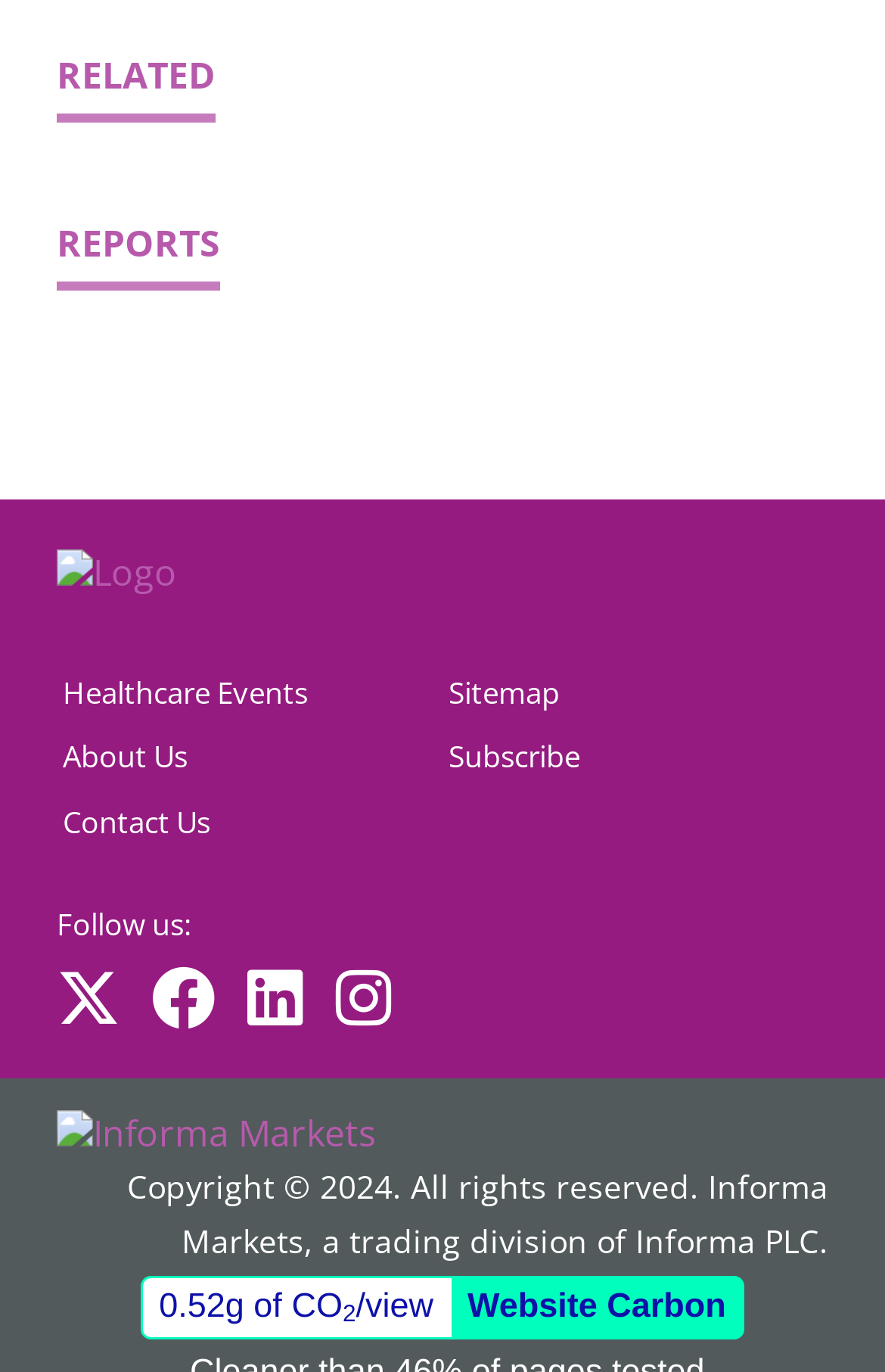Answer the question below with a single word or a brief phrase: 
What is the last link at the bottom of the webpage?

Website Carbon